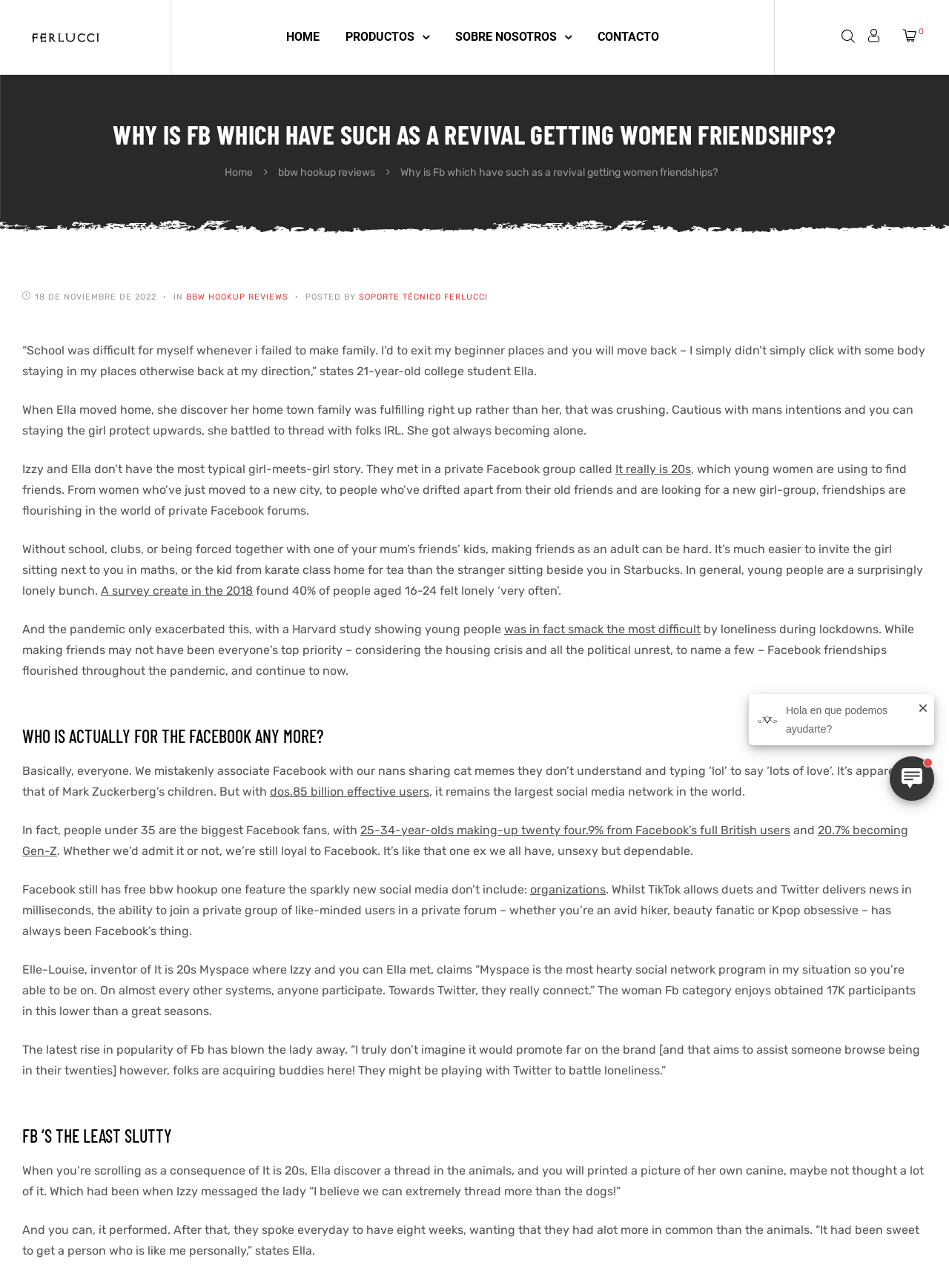Please find the bounding box coordinates of the element that must be clicked to perform the given instruction: "Click the bbw hookup reviews link". The coordinates should be four float numbers from 0 to 1, i.e., [left, top, right, bottom].

[0.293, 0.129, 0.399, 0.139]